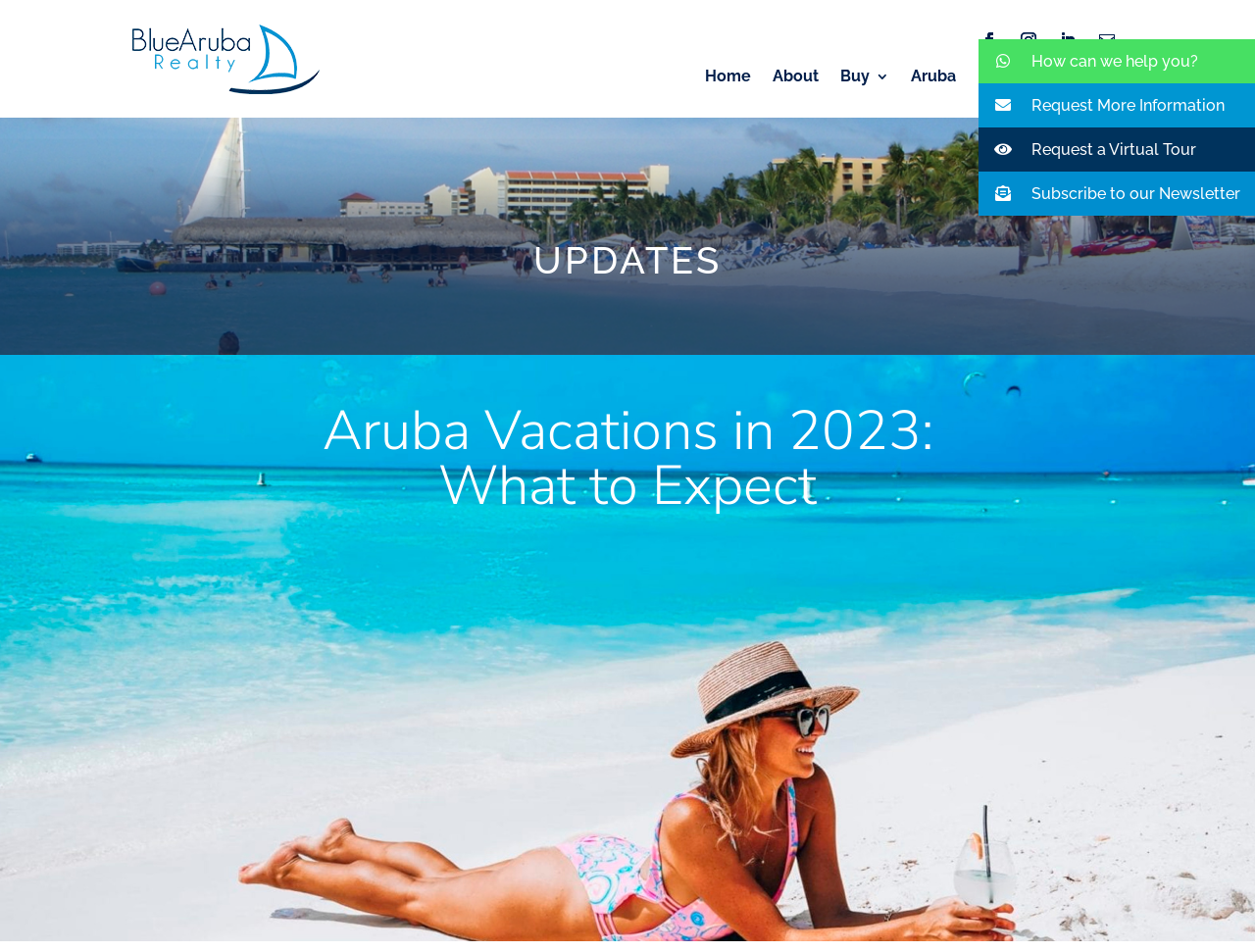Using the webpage screenshot, find the UI element described by How can we help you?. Provide the bounding box coordinates in the format (top-left x, top-left y, bottom-right x, bottom-right y), ensuring all values are floating point numbers between 0 and 1.

[0.78, 0.041, 1.0, 0.088]